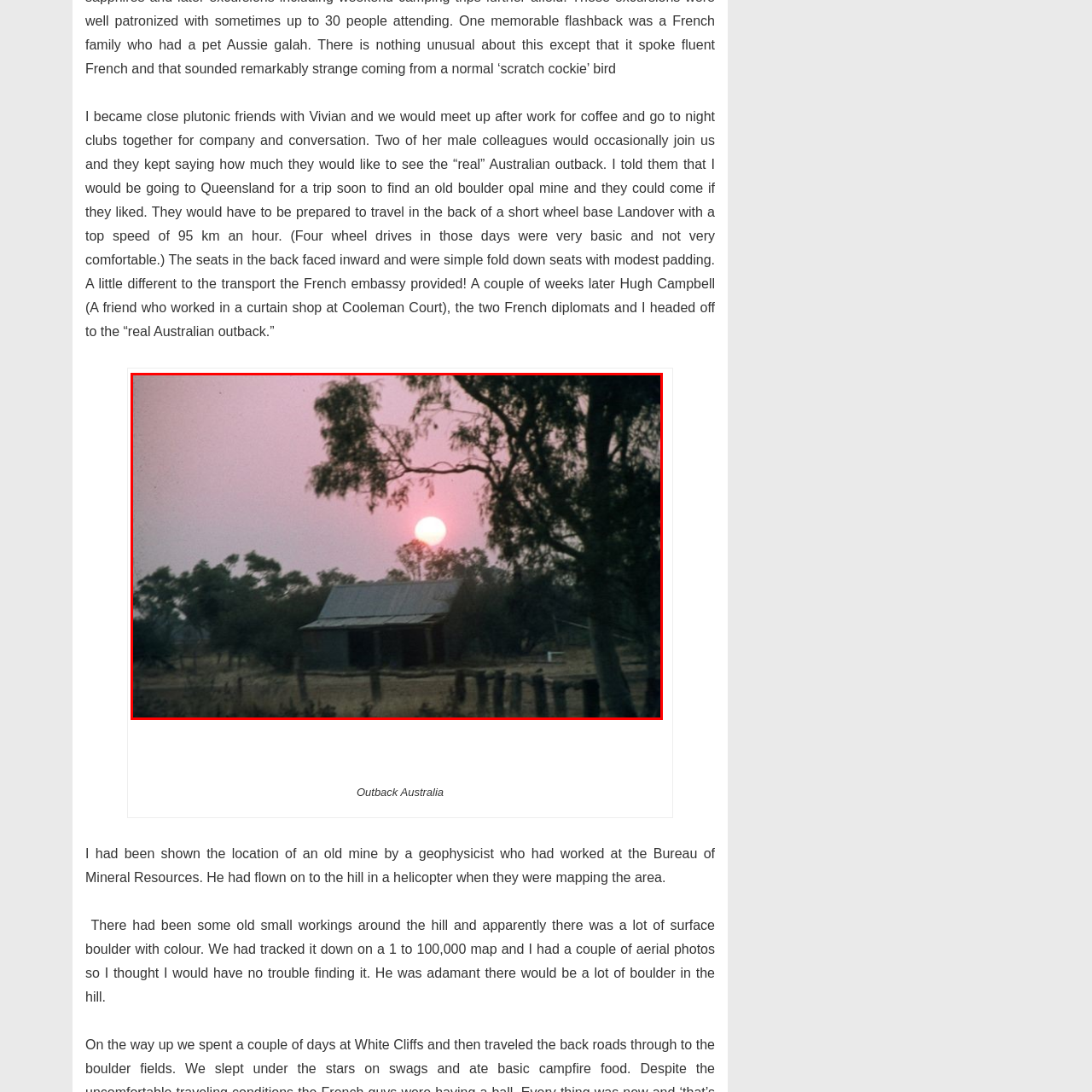What type of environment is characteristic of this region?
Pay attention to the section of the image highlighted by the red bounding box and provide a comprehensive answer to the question.

The sparse trees and dry grass surrounding the shed hint at the rugged natural environment characteristic of this remote region, which is typical of the Australian outback.